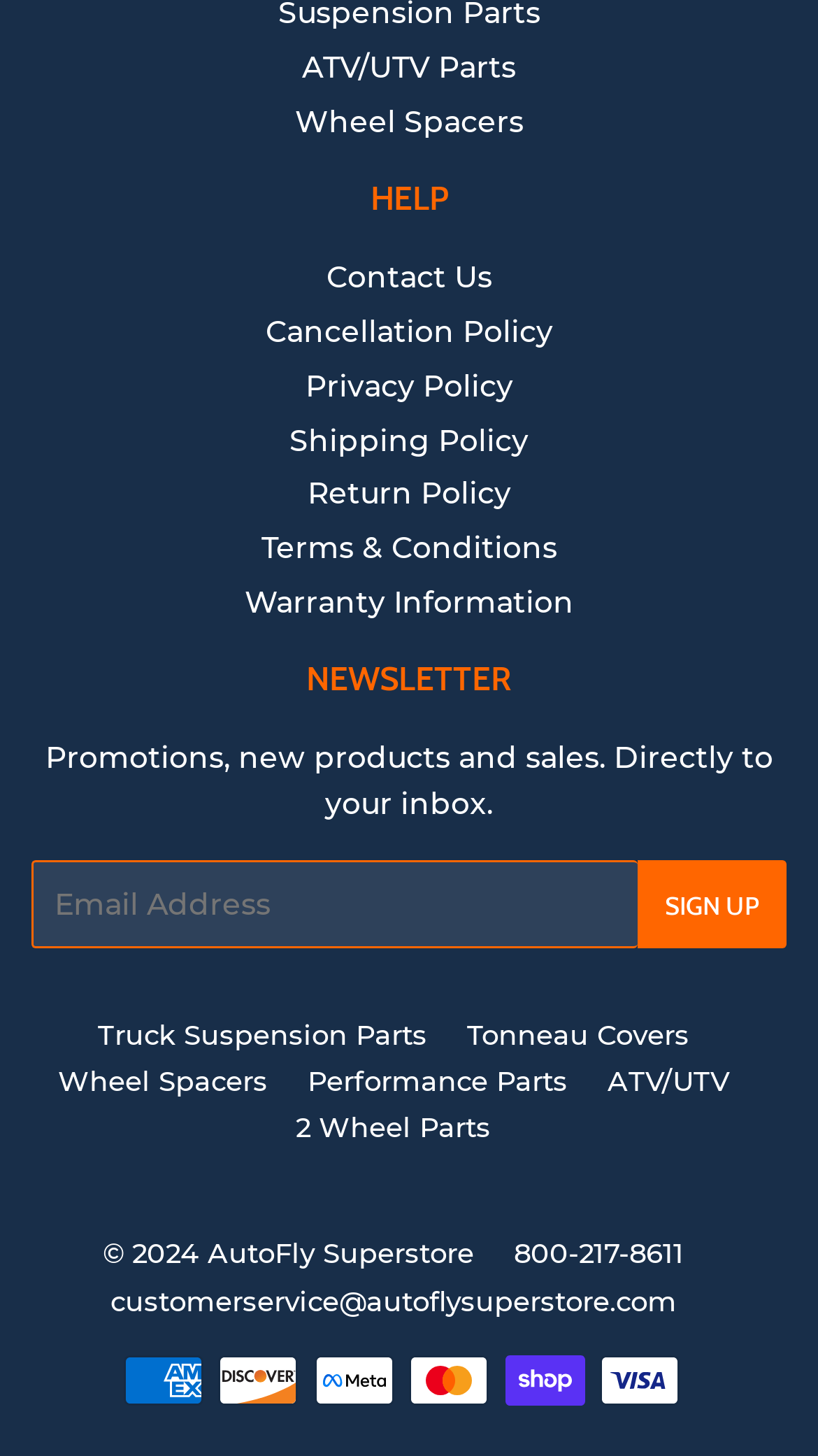Provide your answer in a single word or phrase: 
How can users contact the customer service team?

Phone or email